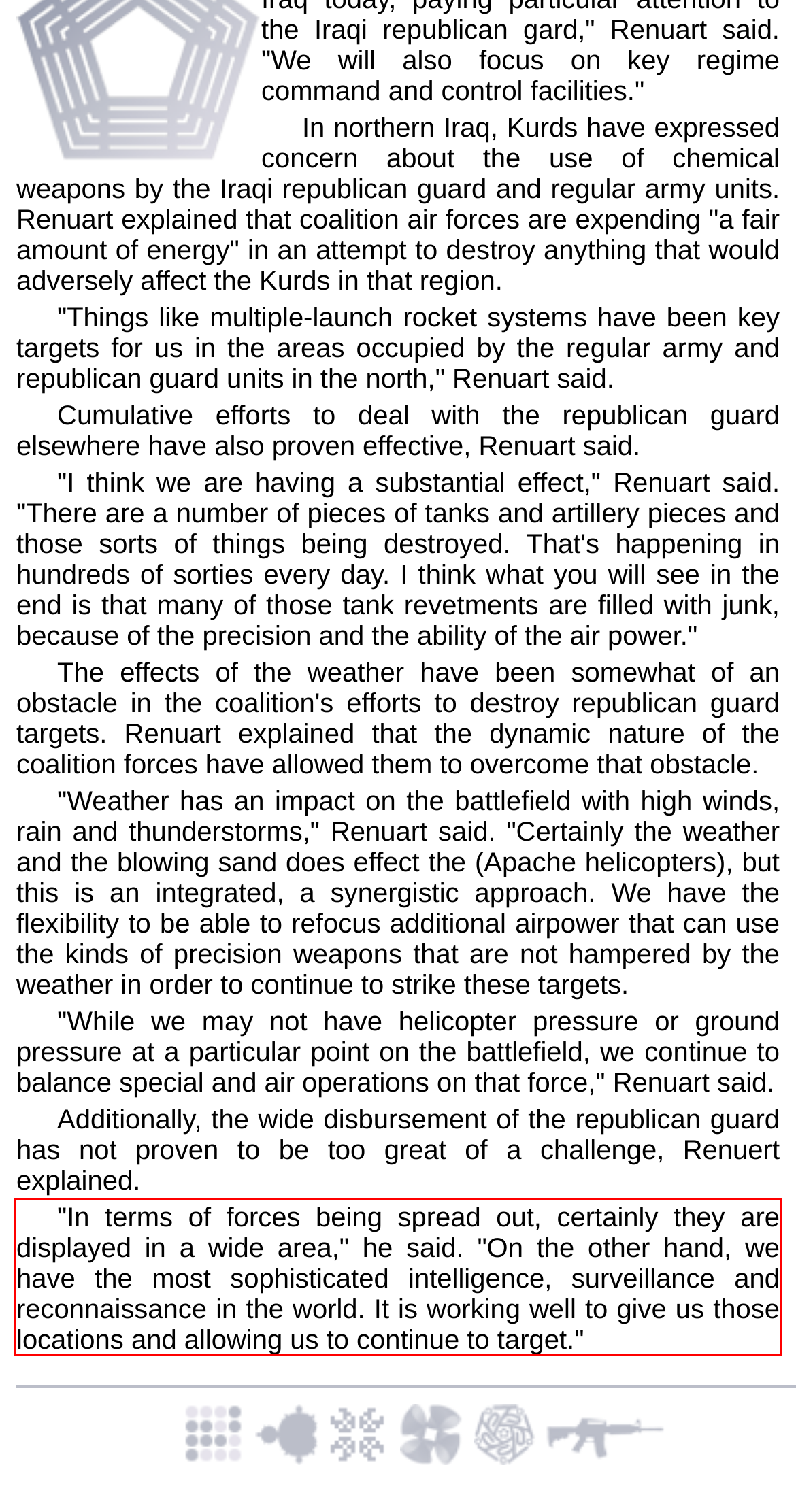There is a UI element on the webpage screenshot marked by a red bounding box. Extract and generate the text content from within this red box.

"In terms of forces being spread out, certainly they are displayed in a wide area," he said. "On the other hand, we have the most sophisticated intelligence, surveillance and reconnaissance in the world. It is working well to give us those locations and allowing us to continue to target."